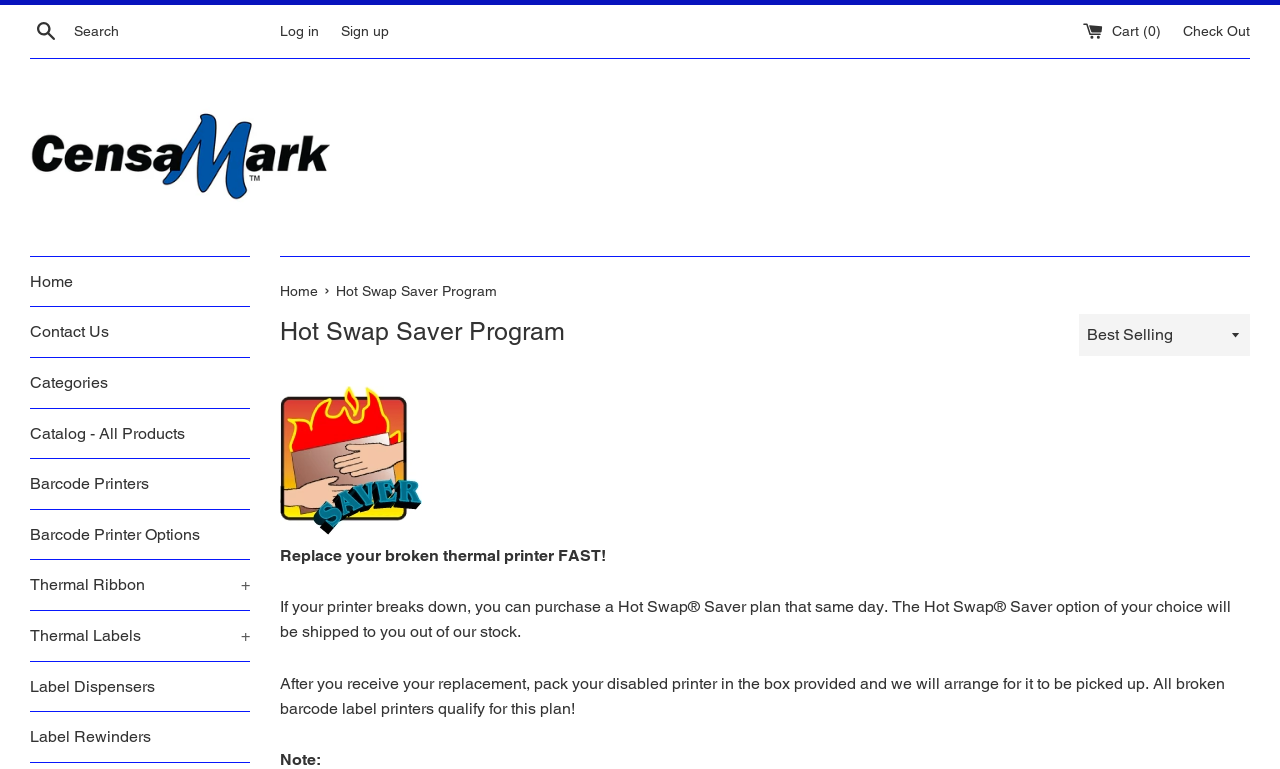From the webpage screenshot, predict the bounding box coordinates (top-left x, top-left y, bottom-right x, bottom-right y) for the UI element described here: Thermal Labels +

[0.023, 0.794, 0.195, 0.859]